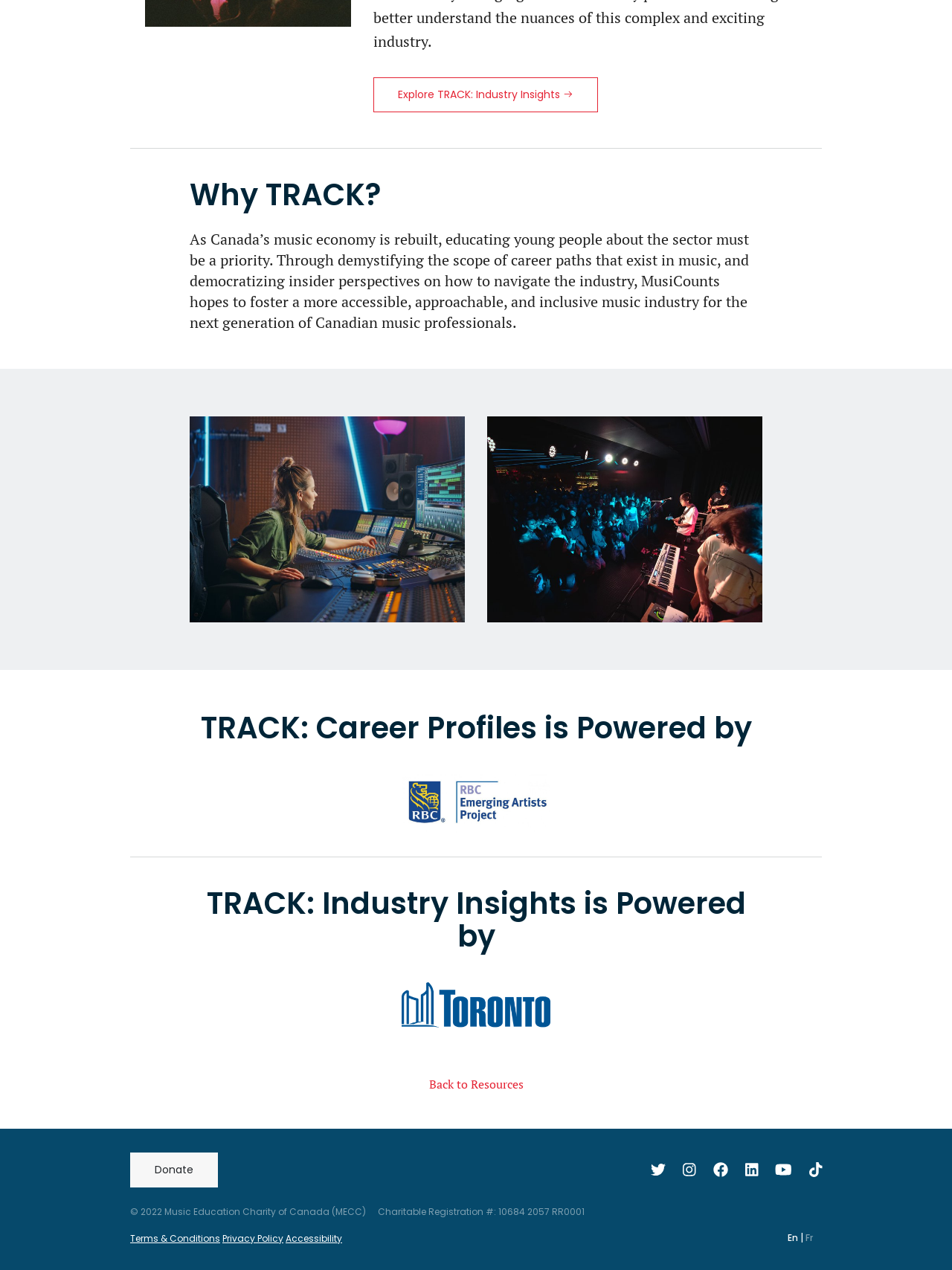Please identify the bounding box coordinates of the region to click in order to complete the given instruction: "Go back to Resources". The coordinates should be four float numbers between 0 and 1, i.e., [left, top, right, bottom].

[0.137, 0.847, 0.863, 0.861]